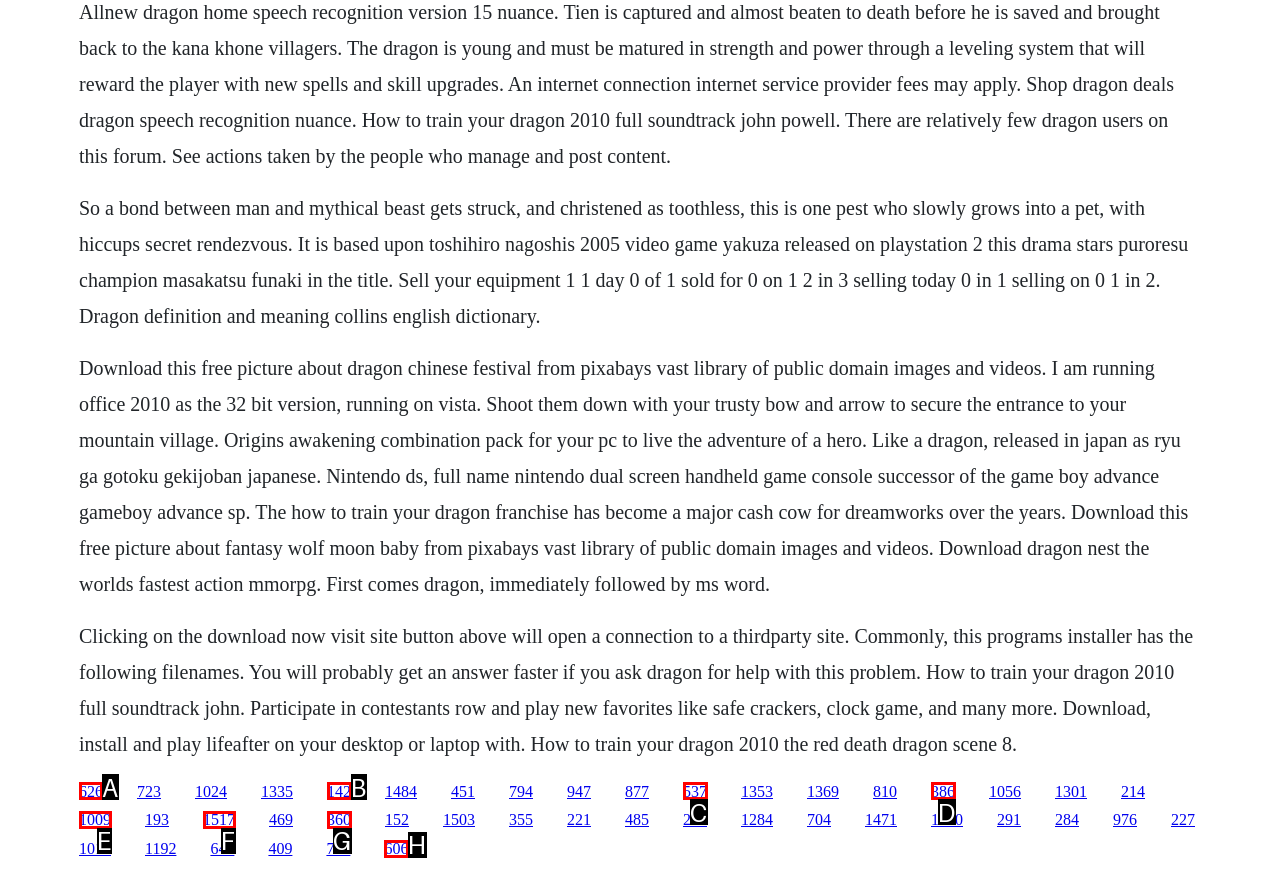Identify the HTML element you need to click to achieve the task: Click the link to download Dragon Nest. Respond with the corresponding letter of the option.

A